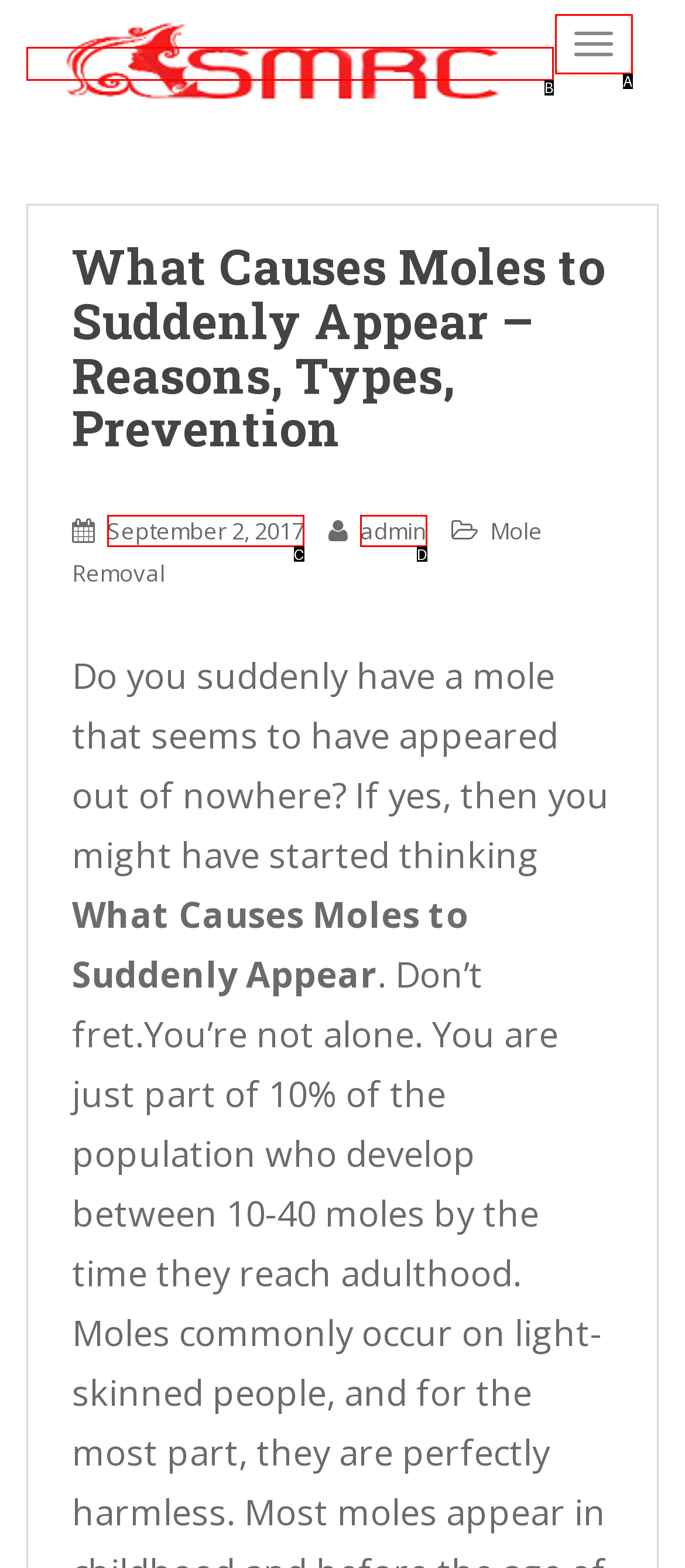Pick the option that best fits the description: September 2, 2017August 16, 2018. Reply with the letter of the matching option directly.

C